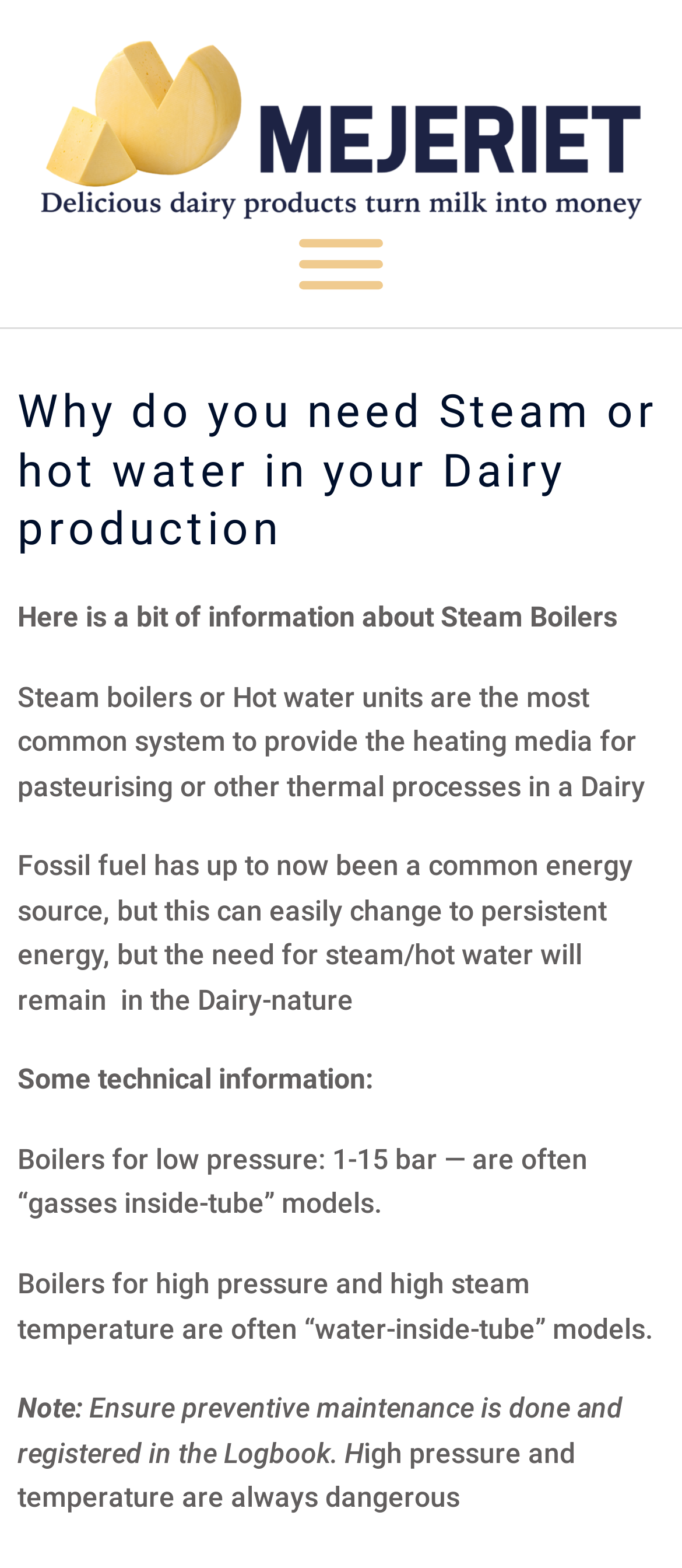What is the purpose of steam boilers in dairy production?
Please provide an in-depth and detailed response to the question.

According to the webpage, steam boilers or hot water units are the most common system to provide the heating media for pasteurising or other thermal processes in a dairy.